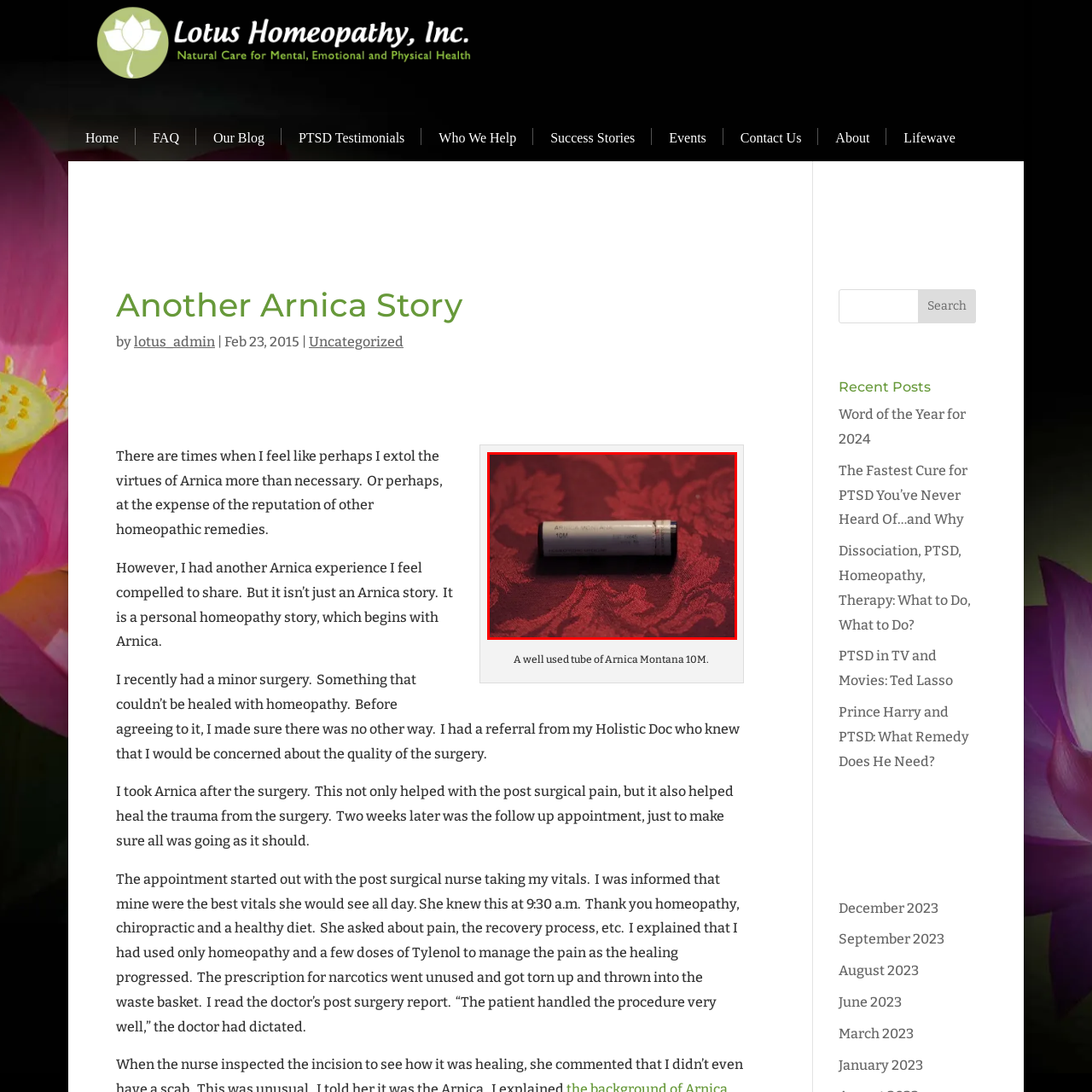Look closely at the section within the red border and give a one-word or brief phrase response to this question: 
What is indicated on the label of the tube?

Concentration and designation